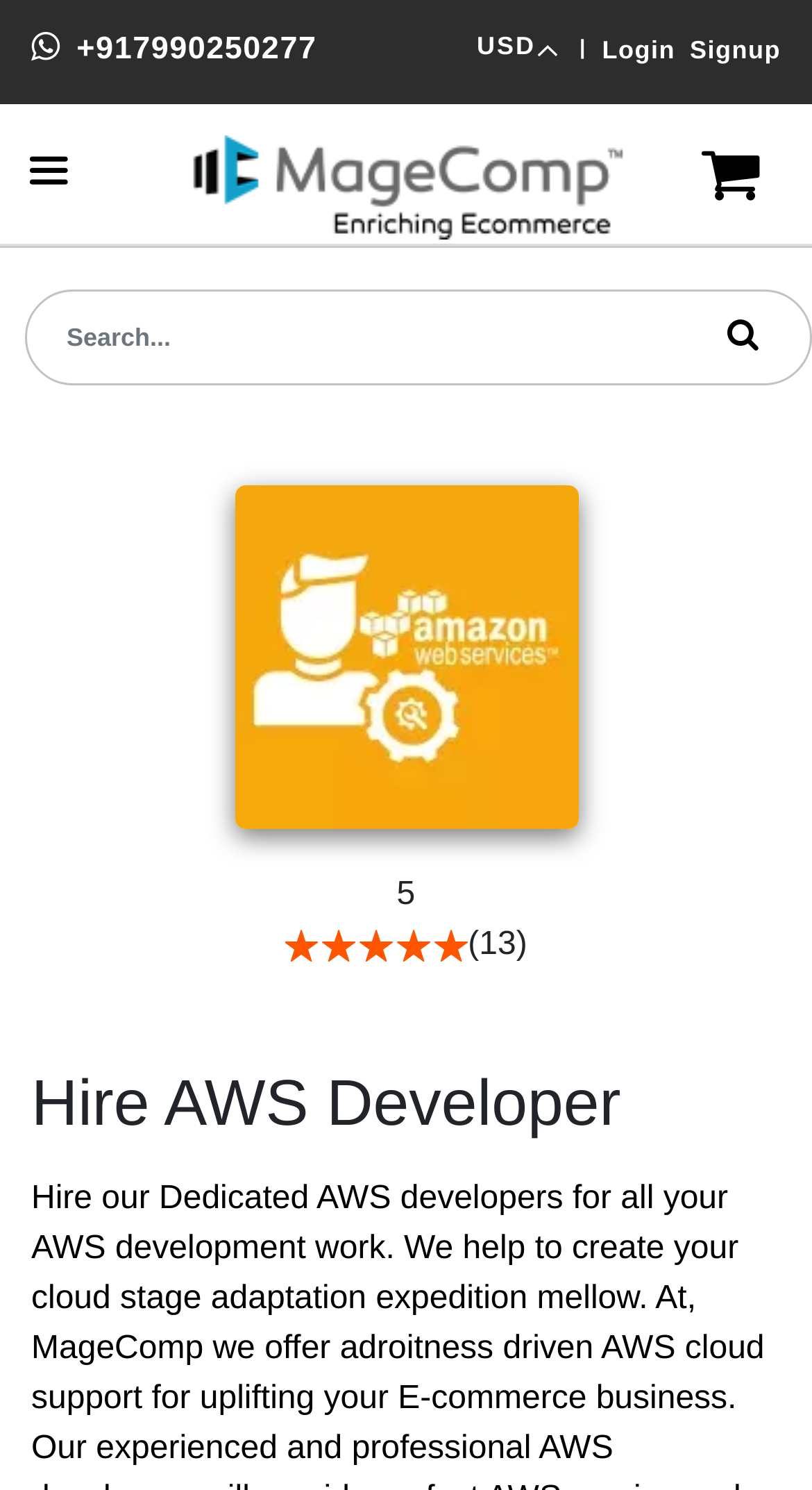Summarize the webpage with a detailed and informative caption.

The webpage is about hiring AWS developers from MageComp, an Indian web application development company. At the top right corner, there are two links, "Login" and "Signup", next to each other. Below them, there is a "Currency" dropdown menu with a default selection of "USD". 

On the top left corner, there is a store logo, which is an image of the MageComp logo. Next to it, there is a phone number "+917990250277" in the form of a link. 

In the middle of the page, there is a prominent image of a person, likely an AWS developer, with a heading "Hire AWS Developer" above it. Below the image, there is a rating section, which displays a rating of 5 out of 5, with a text "Rating:" and a progress bar showing "100%". The rating is based on 13 reviews, as indicated by the text "(13)".

At the top right corner, there is a search button, but it is currently disabled. Next to it, there is a minicart icon, which shows the current cart items.